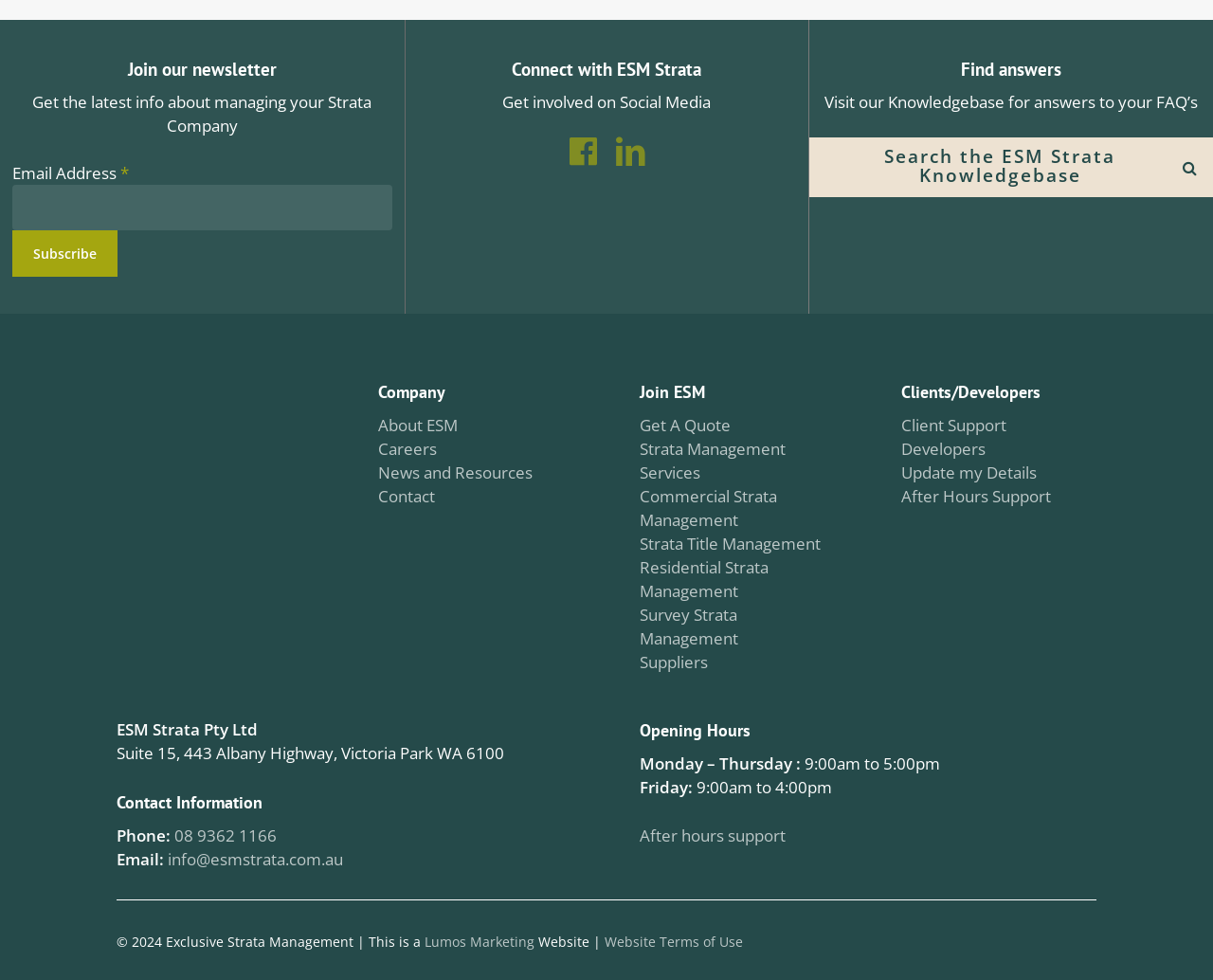What is the phone number of ESM Strata?
Using the visual information, reply with a single word or short phrase.

08 9362 1166